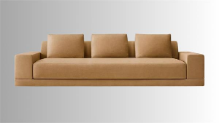How many cushions does the sofa have?
Using the image, provide a detailed and thorough answer to the question.

The caption explicitly states that the sofa features three plush cushions, which are designed to enhance comfort while maintaining a sophisticated aesthetic.